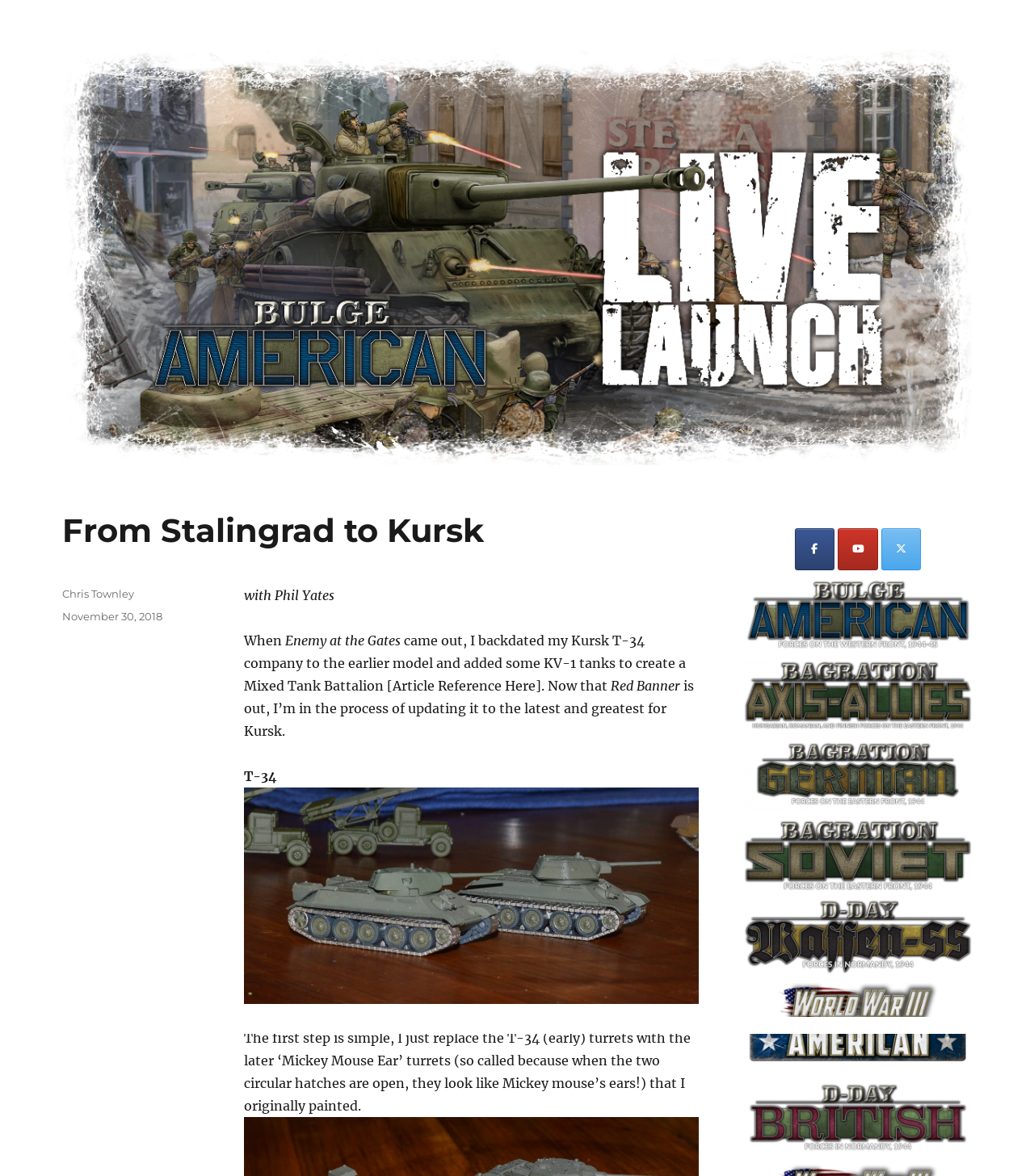Please determine the bounding box coordinates for the UI element described as: "Chris Townley".

[0.06, 0.499, 0.13, 0.51]